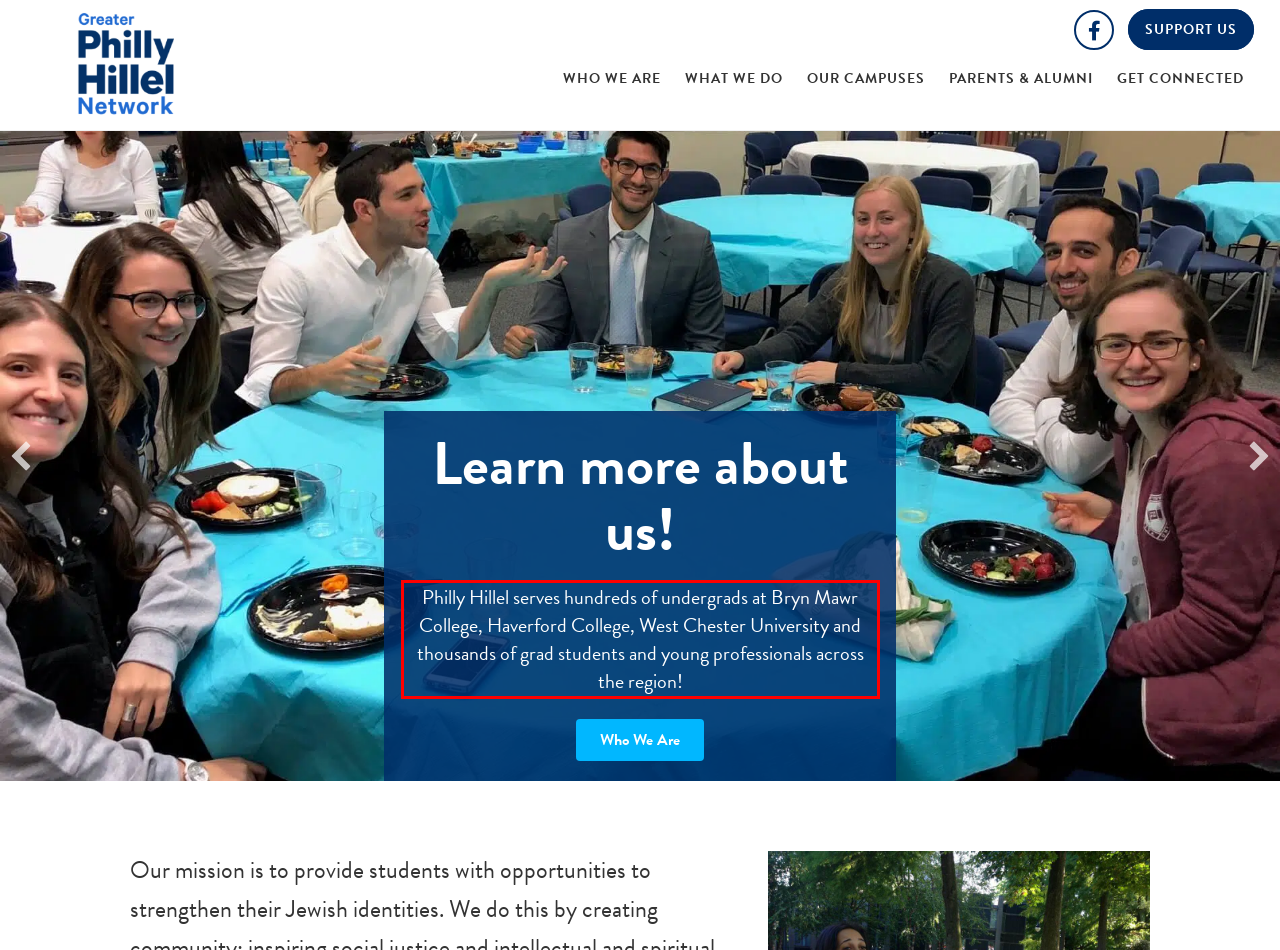You are provided with a screenshot of a webpage featuring a red rectangle bounding box. Extract the text content within this red bounding box using OCR.

Philly Hillel serves hundreds of undergrads at Bryn Mawr College, Haverford College, West Chester University and thousands of grad students and young professionals across the region!